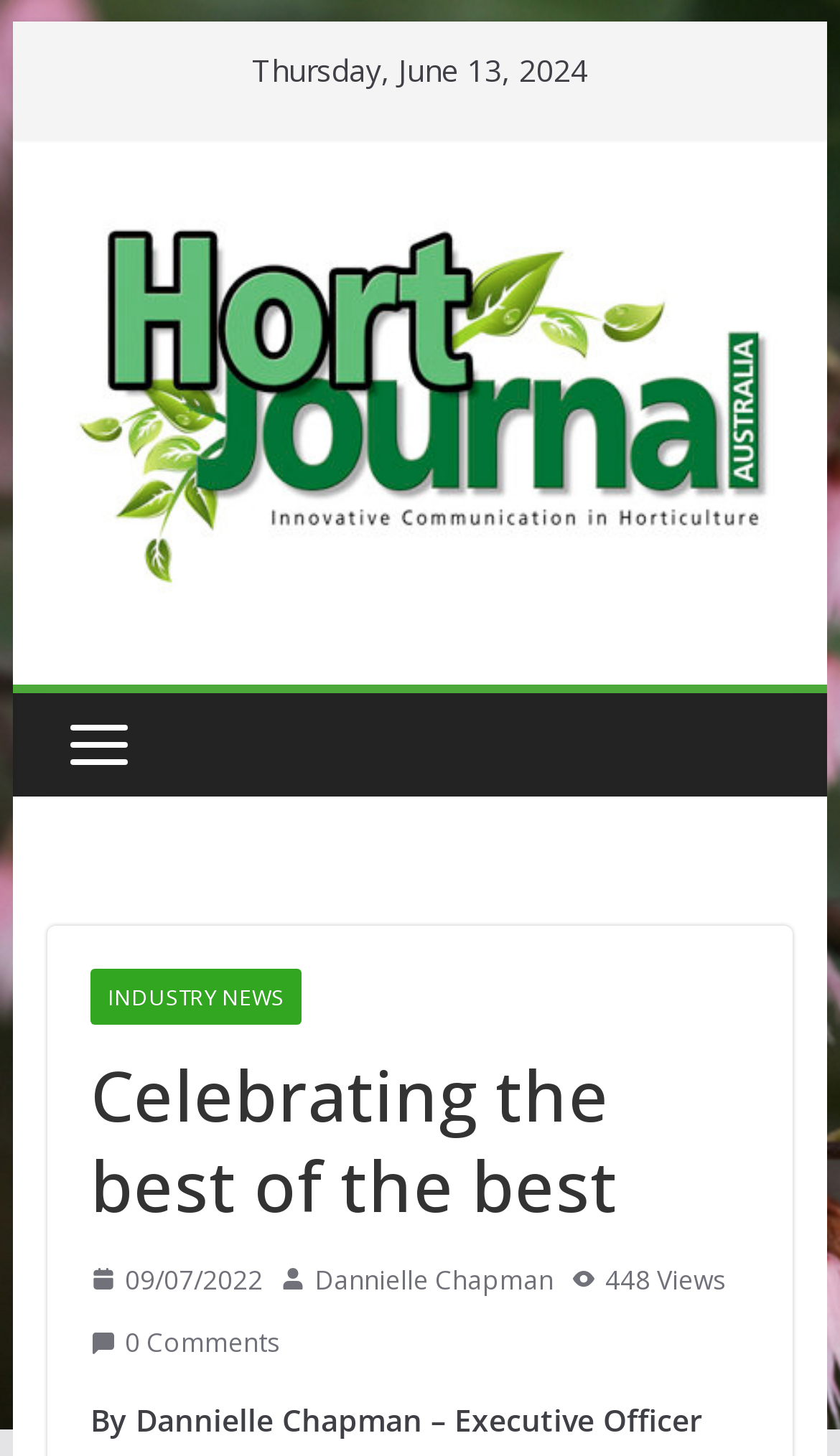What is the date displayed on the webpage?
Using the information presented in the image, please offer a detailed response to the question.

I found the date 'Thursday, June 13, 2024' displayed on the webpage, which is located at the top section of the page, indicated by the StaticText element with bounding box coordinates [0.3, 0.034, 0.7, 0.062]